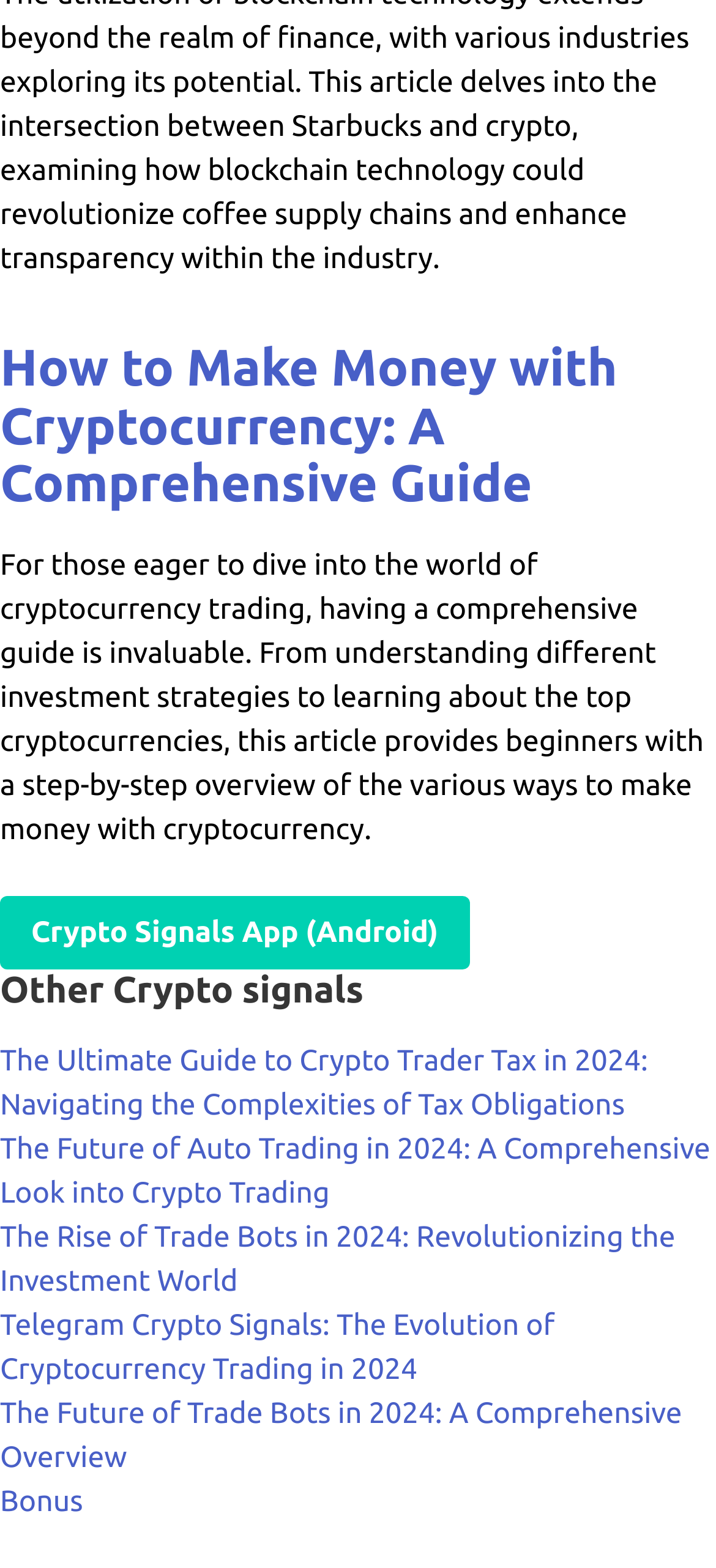Please locate the bounding box coordinates for the element that should be clicked to achieve the following instruction: "Learn about the rise of trade bots in 2024". Ensure the coordinates are given as four float numbers between 0 and 1, i.e., [left, top, right, bottom].

[0.0, 0.779, 0.943, 0.828]